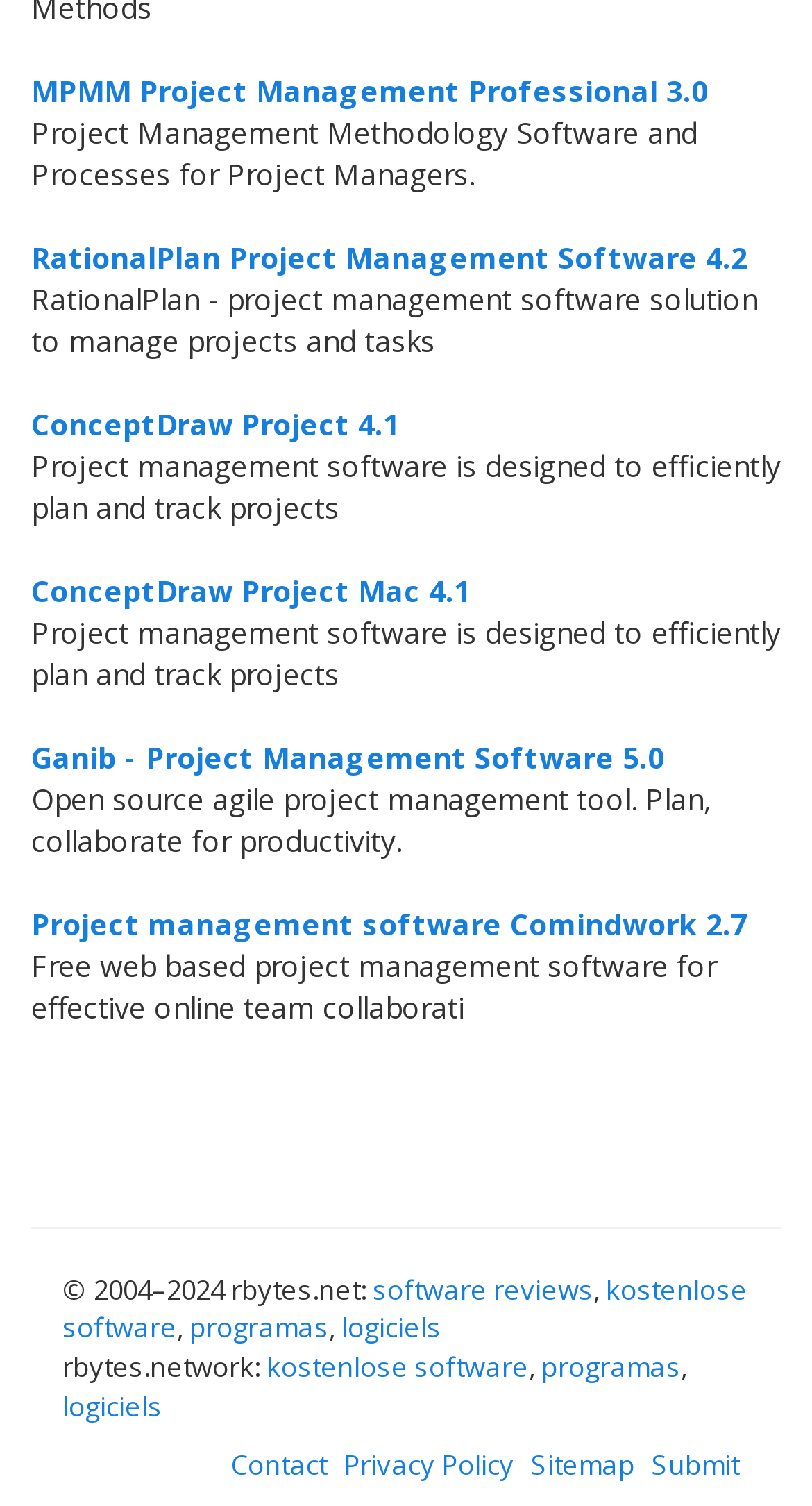Please provide a short answer using a single word or phrase for the question:
How many project management software are listed?

7